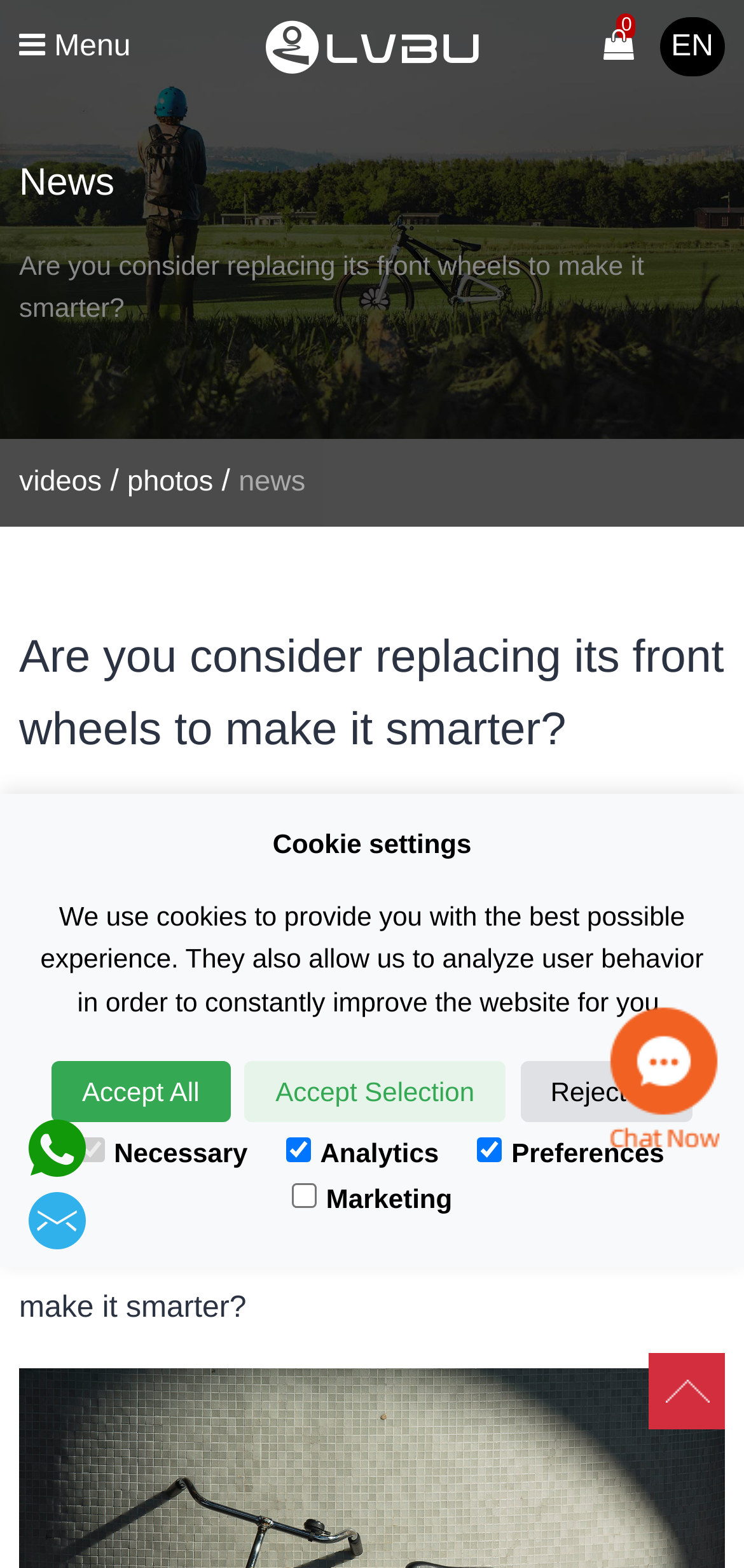Present a detailed account of what is displayed on the webpage.

This webpage appears to be a news article or blog post about electric bicycles, specifically discussing the idea of replacing the front wheels to make them smarter. 

At the top left corner, there is a menu icon, followed by a search icon and a cart icon. To the right of these icons, there is a language selection button labeled "EN". 

Below these icons, there is a heading that reads "News", followed by a brief summary of the article, which is also the title of the webpage. 

Underneath the summary, there are three links: "videos", "photos", and "news", which are likely categories or sections of the website. 

Further down, there is another heading with the same title as the webpage, followed by a source citation and a link to Facebook. 

On the right side of the page, near the top, there is a date "06-28" displayed. 

The main content of the webpage consists of two paragraphs of text, discussing the idea of repurposing abandoned bicycles and replacing their front wheels to make them smarter. 

At the bottom of the page, there is a section dedicated to cookie settings, which includes a brief explanation of how cookies are used on the website. 

Below this explanation, there are three buttons: "Accept All", "Accept Selection", and "Reject All", allowing users to customize their cookie preferences. 

To the right of these buttons, there are four checkboxes labeled "Necessary", "Analytics", "Preferences", and "Marketing", which are used to select specific types of cookies to accept or reject. 

There are also two social media links, represented by icons, and an image located at the bottom right corner of the page.